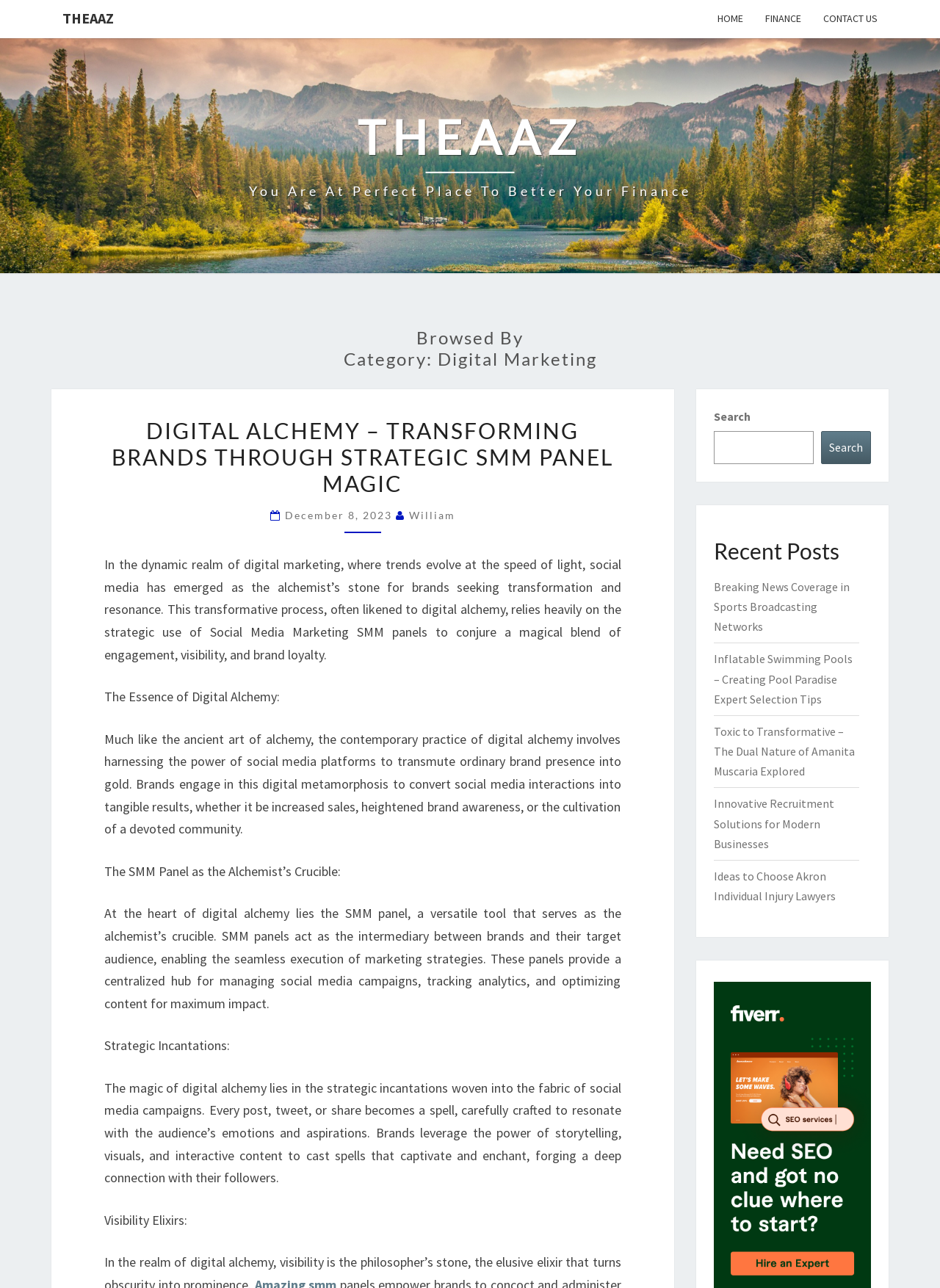Answer this question using a single word or a brief phrase:
What is the role of storytelling in digital alchemy?

To resonate with audience's emotions